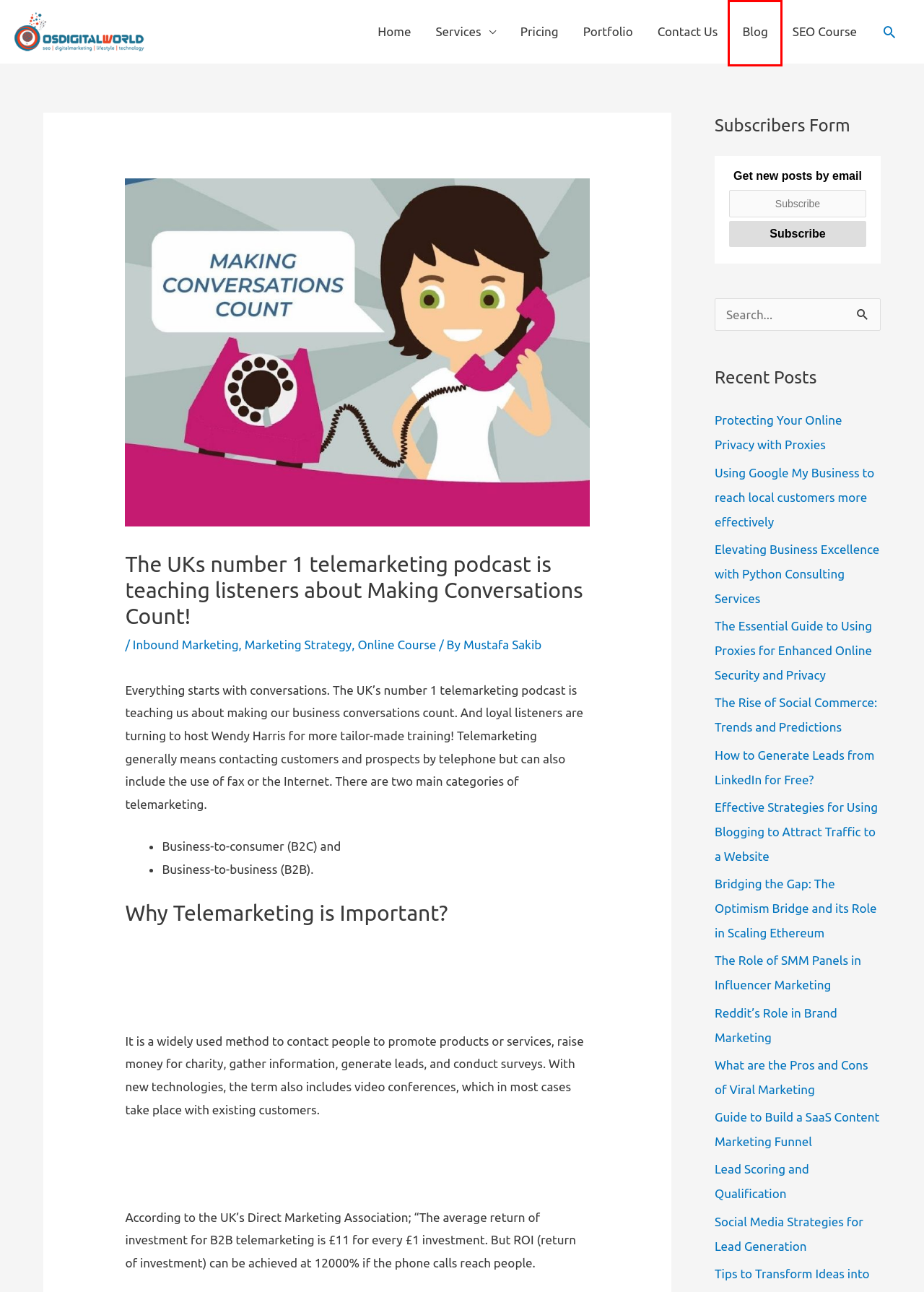Examine the screenshot of a webpage with a red bounding box around a specific UI element. Identify which webpage description best matches the new webpage that appears after clicking the element in the red bounding box. Here are the candidates:
A. Post Your Requirement | OS Digital World
B. SaaS Content Marketing Funnel | OS Digital World
C. Effective Strategies for Using Blogging to Attract Traffic
D. Digital Marketing and SEO Expert in Bangladesh
E. OUR Blog | OS Digital World
F. Marketing Strategy Archives - OS Digital World
G. Lead Scoring and Qualification | OS Digital World
H. Online Course Archives - OS Digital World

E